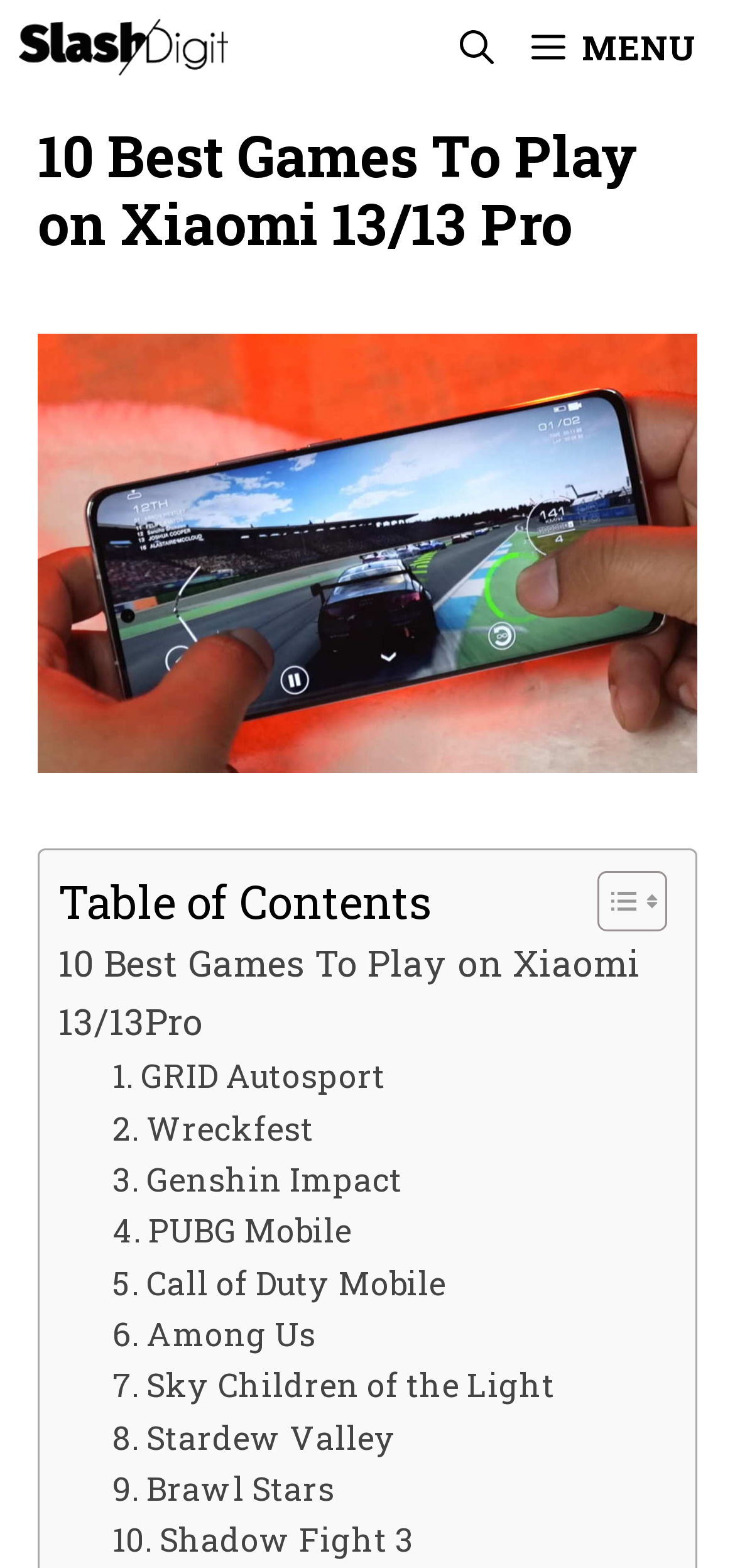Use a single word or phrase to answer the question:
How many games are listed on this webpage?

10